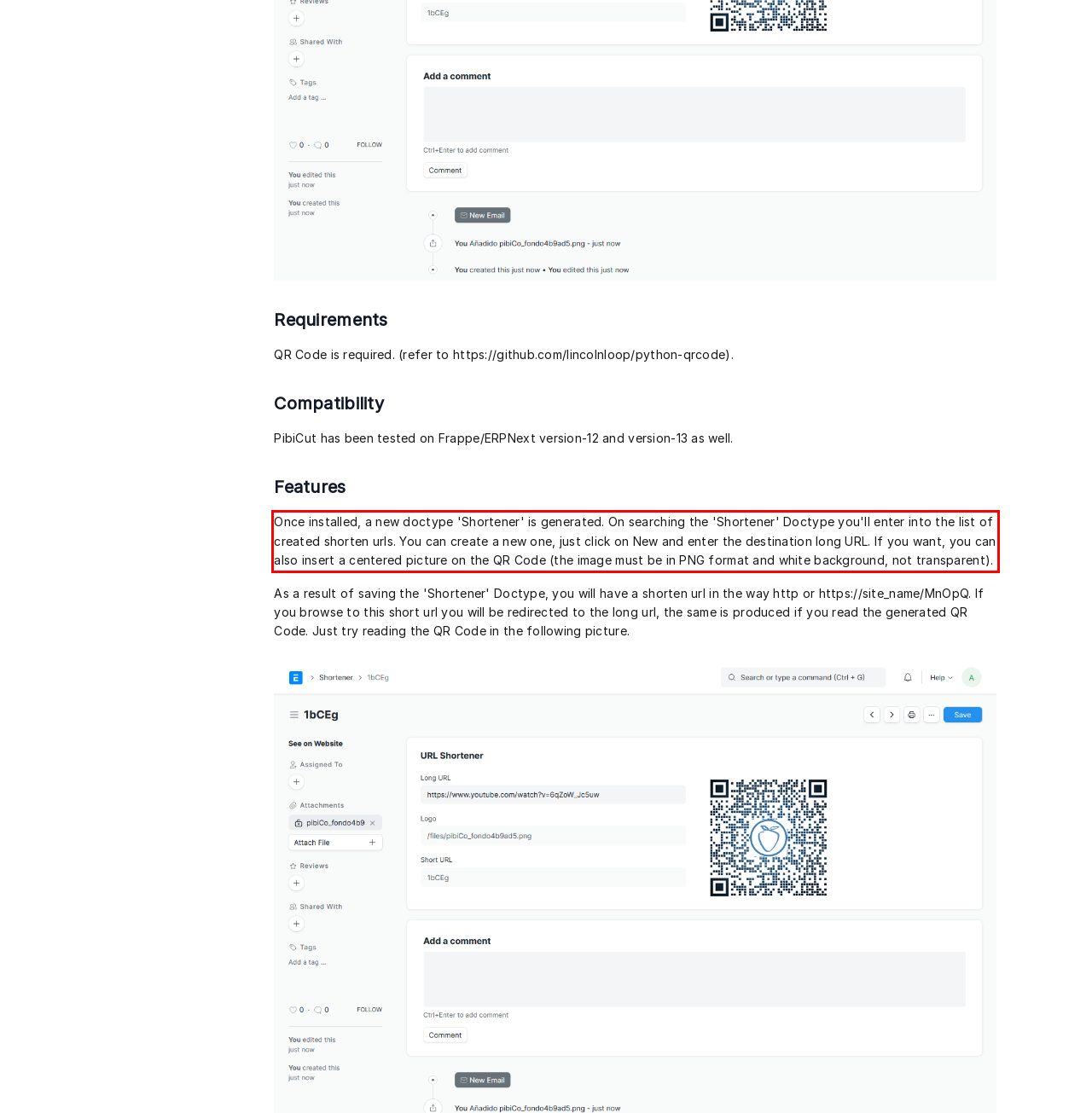Please look at the screenshot provided and find the red bounding box. Extract the text content contained within this bounding box.

Once installed, a new doctype 'Shortener' is generated. On searching the 'Shortener' Doctype you'll enter into the list of created shorten urls. You can create a new one, just click on New and enter the destination long URL. If you want, you can also insert a centered picture on the QR Code (the image must be in PNG format and white background, not transparent).